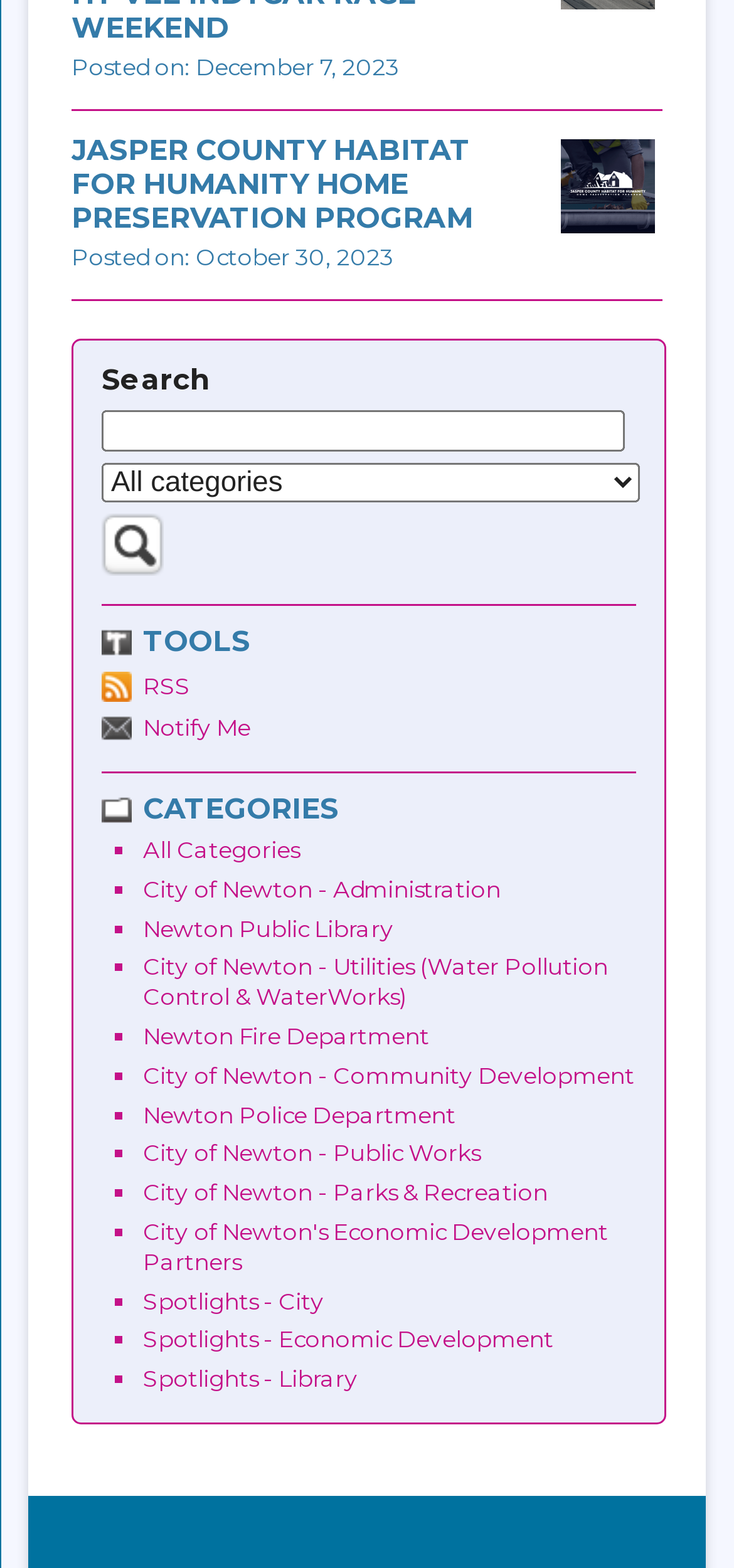Determine the bounding box coordinates for the UI element matching this description: "Hereon at Mastodon".

None